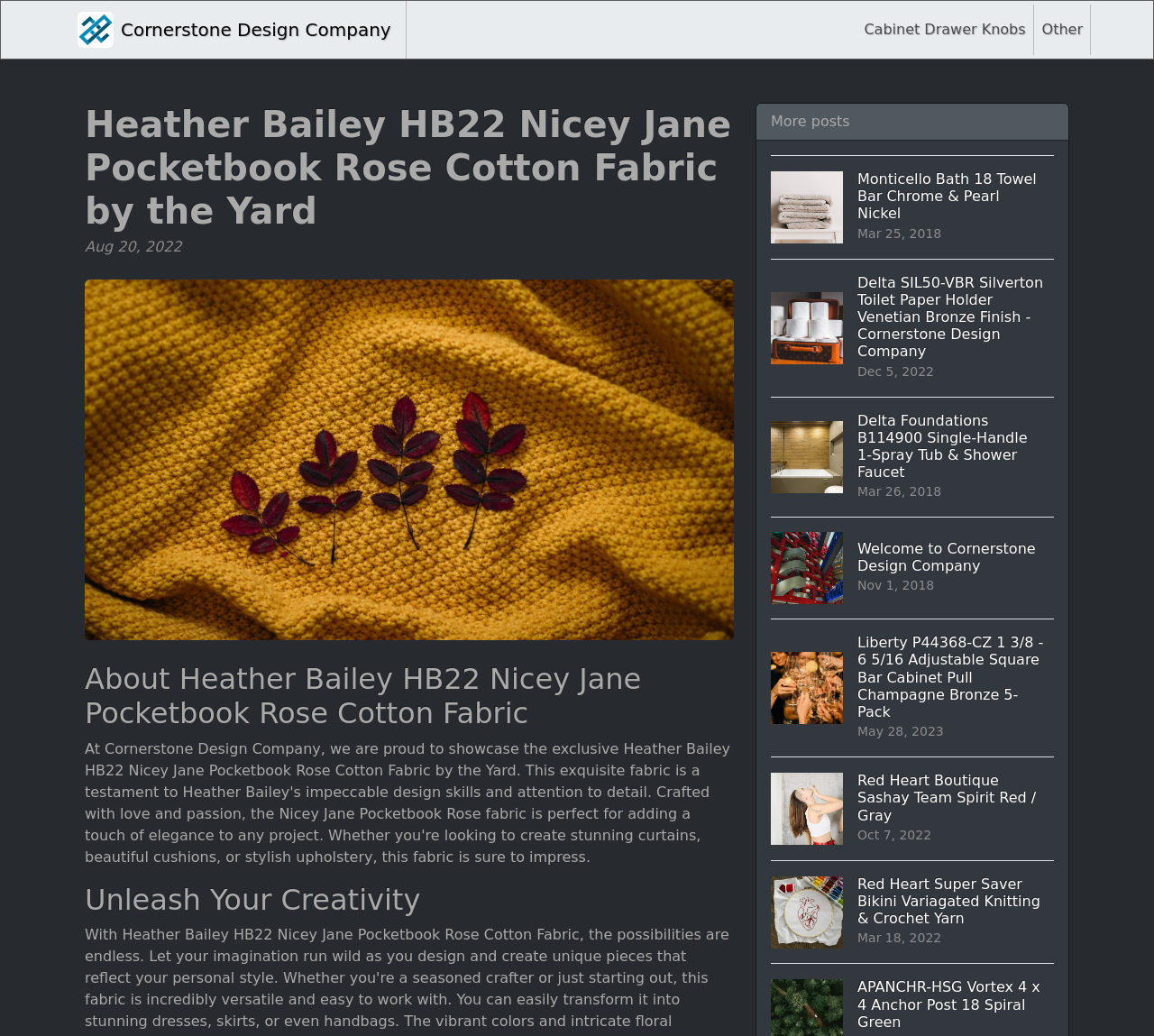Please identify the bounding box coordinates of the element's region that needs to be clicked to fulfill the following instruction: "Explore the Monticello Bath 18 Towel Bar Chrome & Pearl Nickel product". The bounding box coordinates should consist of four float numbers between 0 and 1, i.e., [left, top, right, bottom].

[0.668, 0.15, 0.913, 0.249]